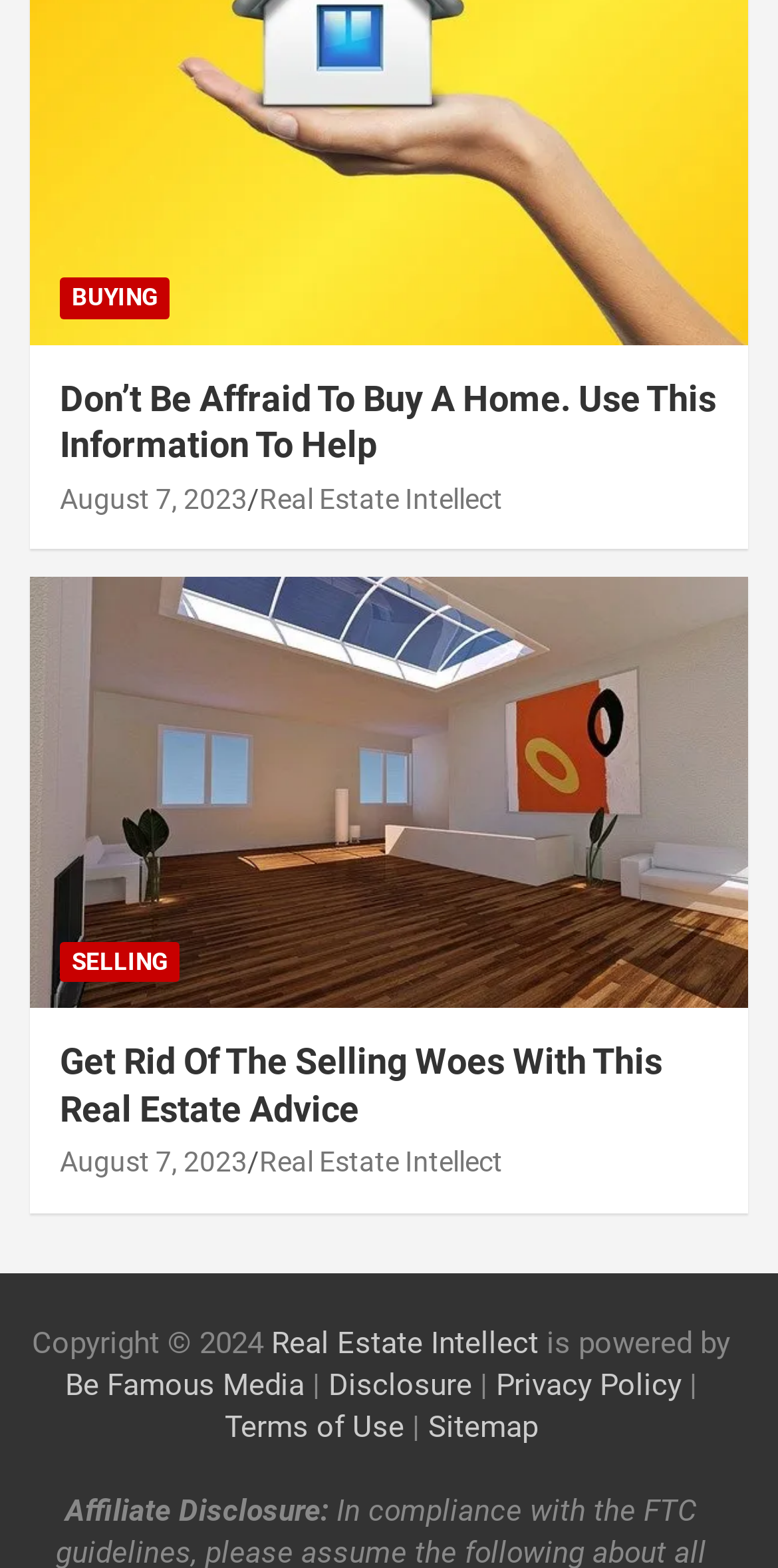Please determine the bounding box coordinates of the clickable area required to carry out the following instruction: "Click on 'BUYING'". The coordinates must be four float numbers between 0 and 1, represented as [left, top, right, bottom].

[0.077, 0.177, 0.218, 0.204]